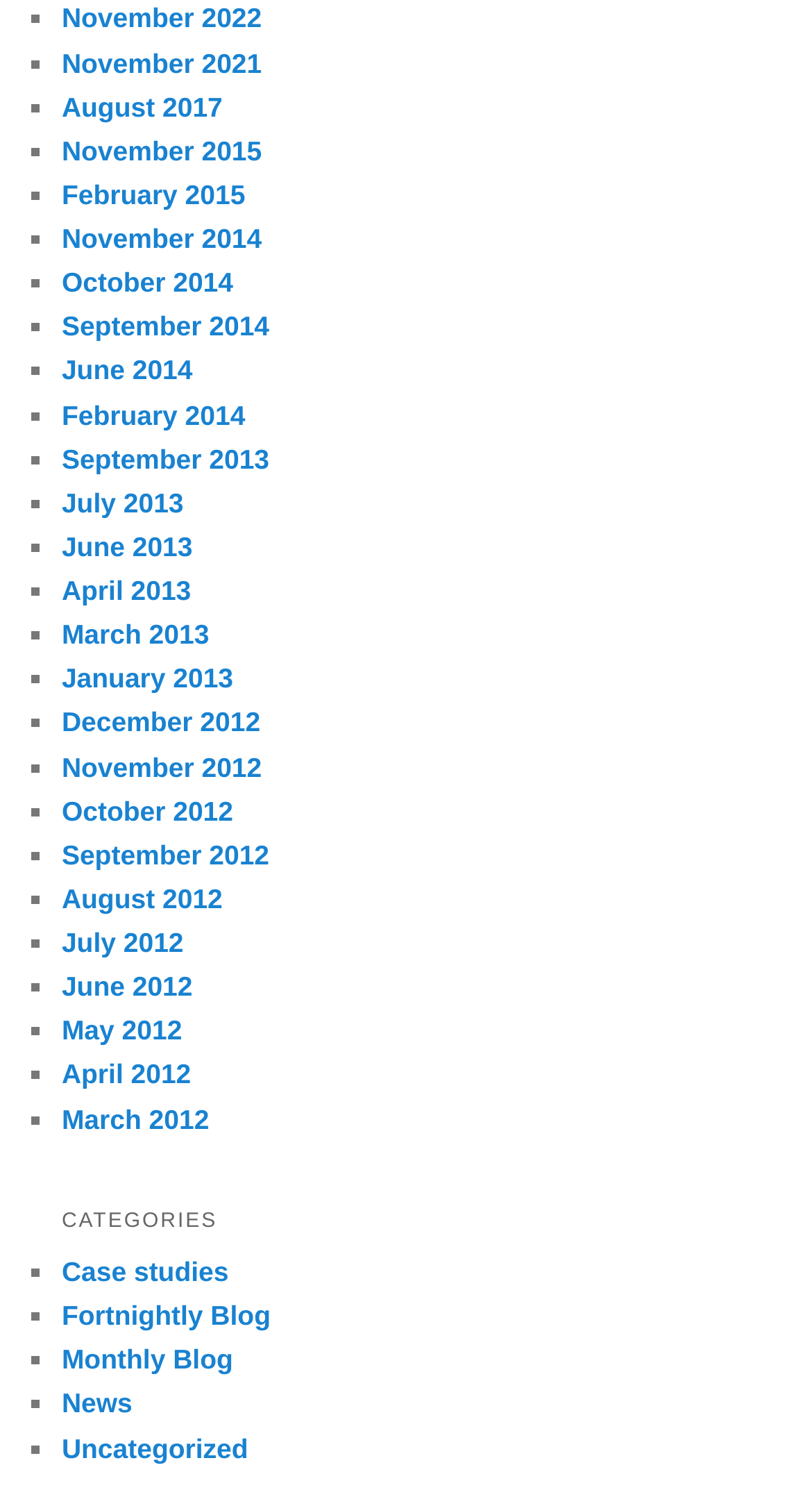Answer the following query with a single word or phrase:
Are there any links to case studies on this webpage?

Yes